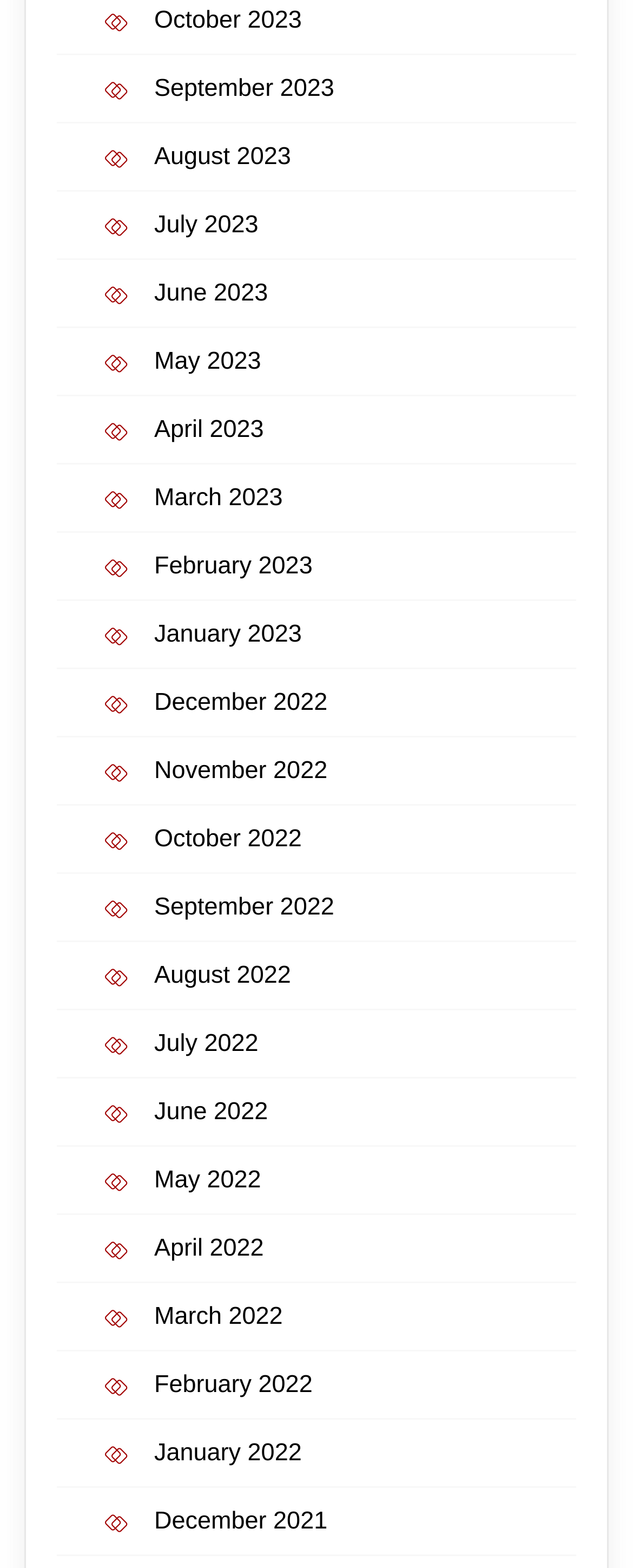Pinpoint the bounding box coordinates of the clickable area necessary to execute the following instruction: "check August 2023". The coordinates should be given as four float numbers between 0 and 1, namely [left, top, right, bottom].

[0.244, 0.091, 0.46, 0.108]